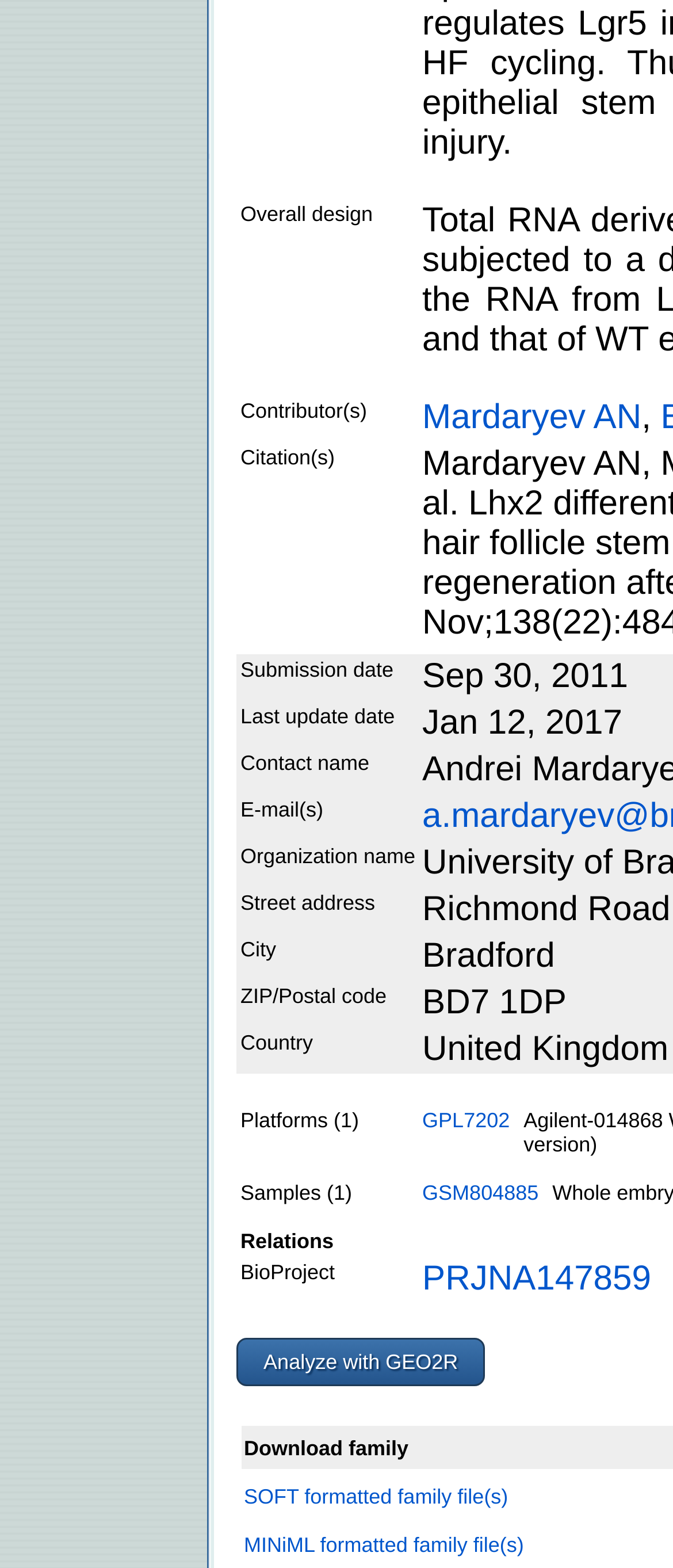How many samples are listed?
Please provide a comprehensive answer based on the details in the screenshot.

I counted the number of links under the 'Samples (1)' gridcell, and there is only one link, which is 'GSM804885'.